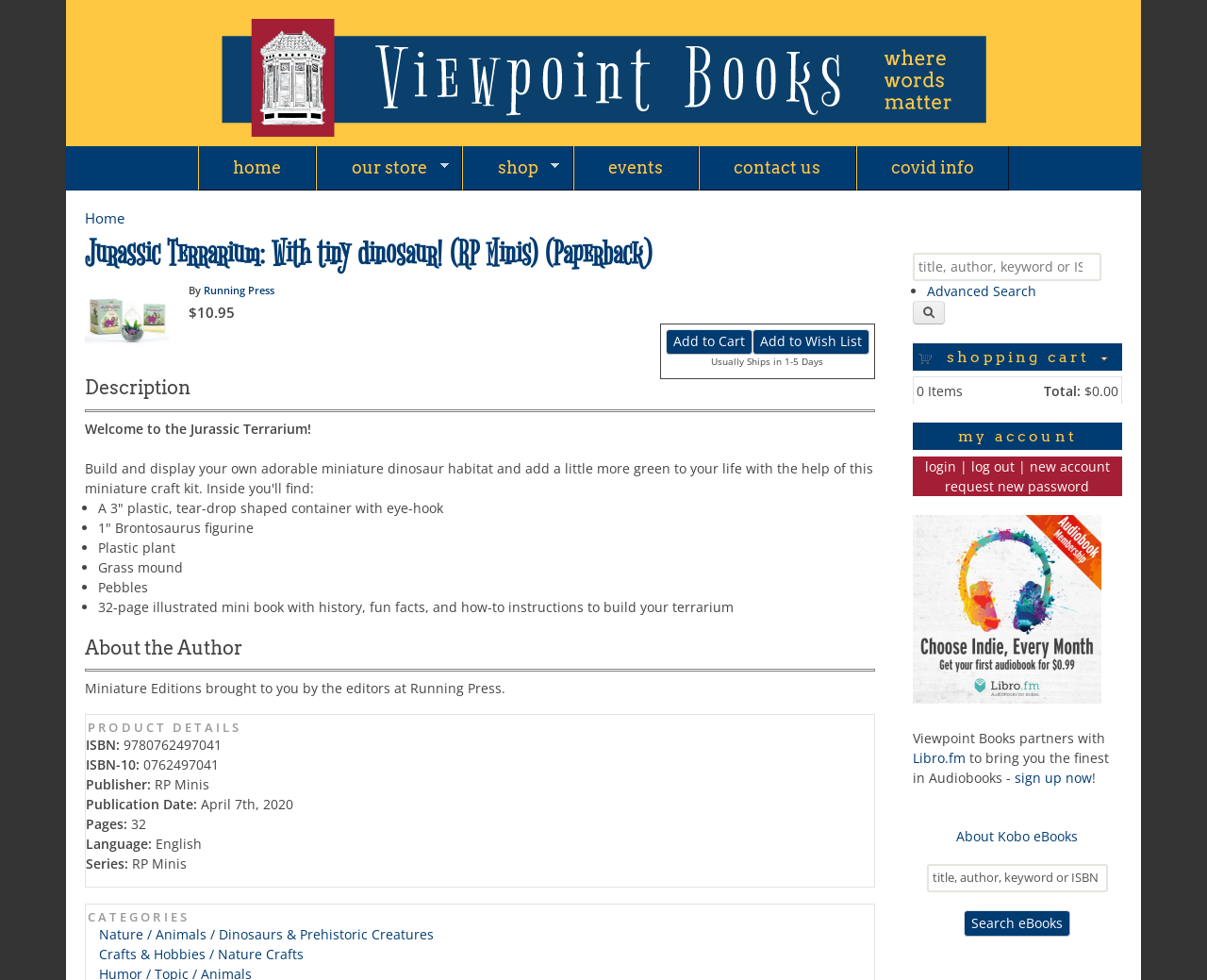Examine the image and give a thorough answer to the following question:
What is the publisher of the Jurassic Terrarium?

The publisher of the Jurassic Terrarium can be found in the product details section, under the 'PRODUCT DETAILS' heading, where it is listed as 'RP Minis'.